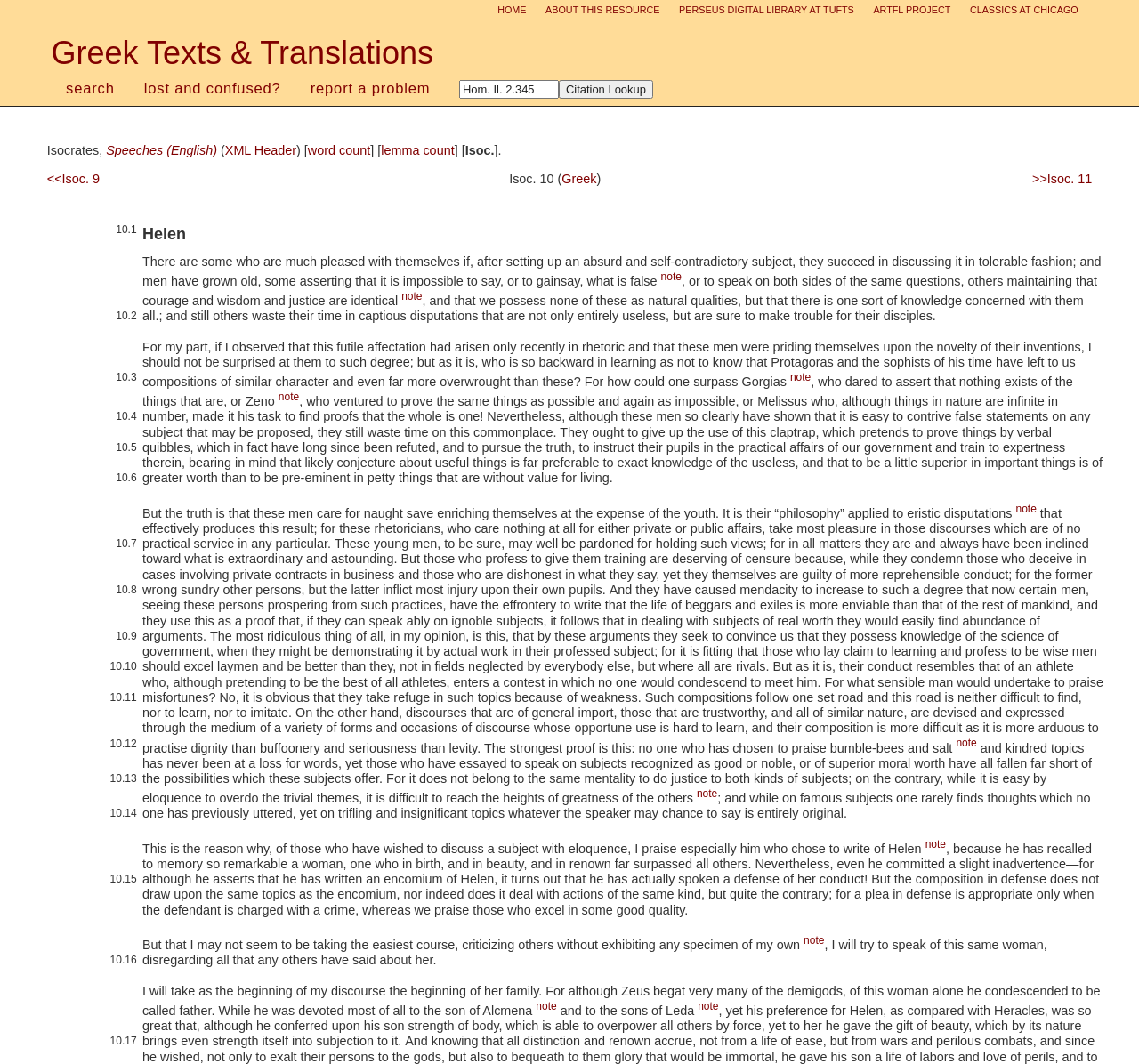Please identify the bounding box coordinates of the region to click in order to complete the given instruction: "lookup citation". The coordinates should be four float numbers between 0 and 1, i.e., [left, top, right, bottom].

[0.491, 0.075, 0.573, 0.093]